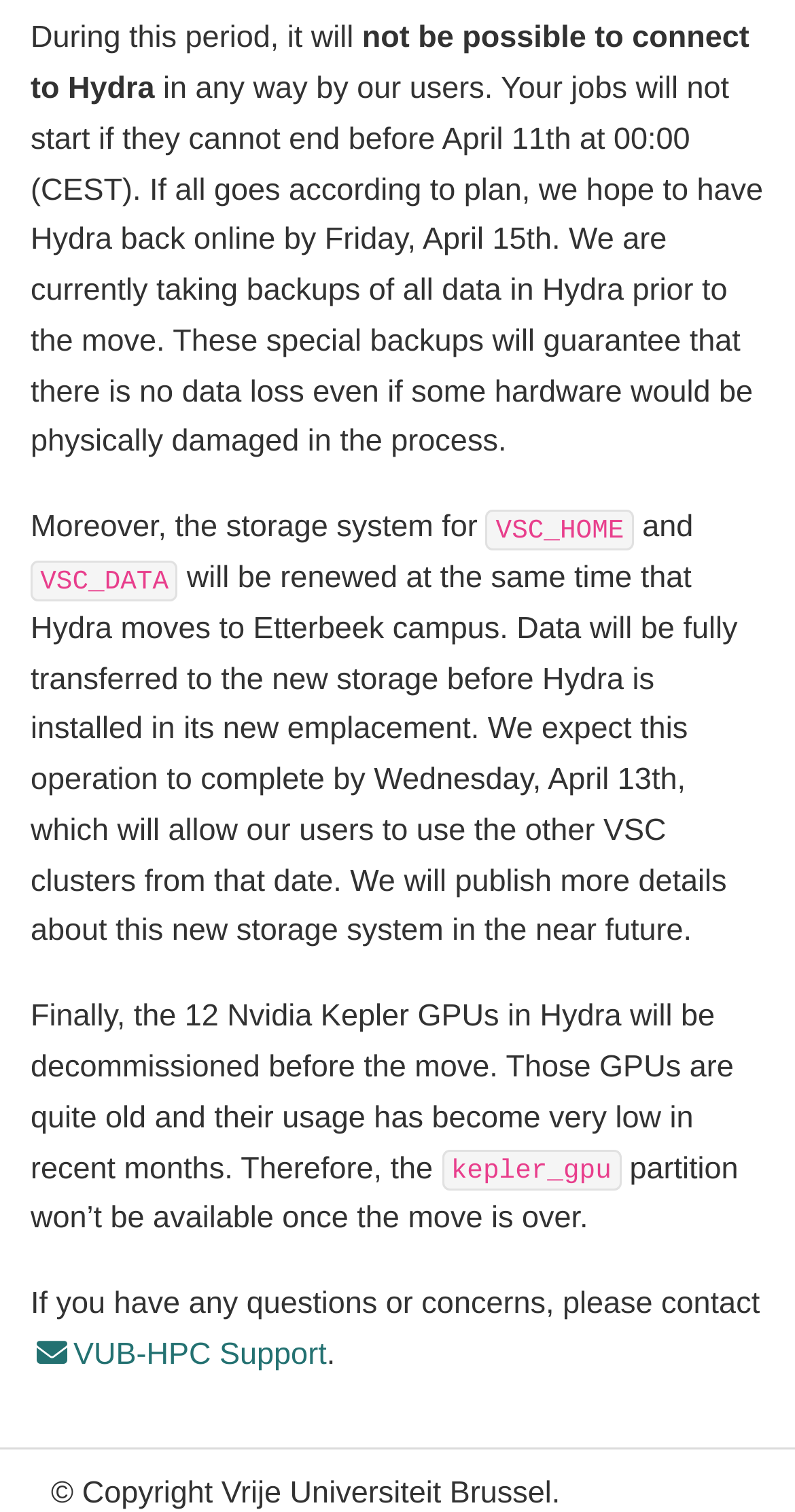Find the bounding box of the web element that fits this description: "VUB-HPC Support".

[0.038, 0.885, 0.411, 0.907]